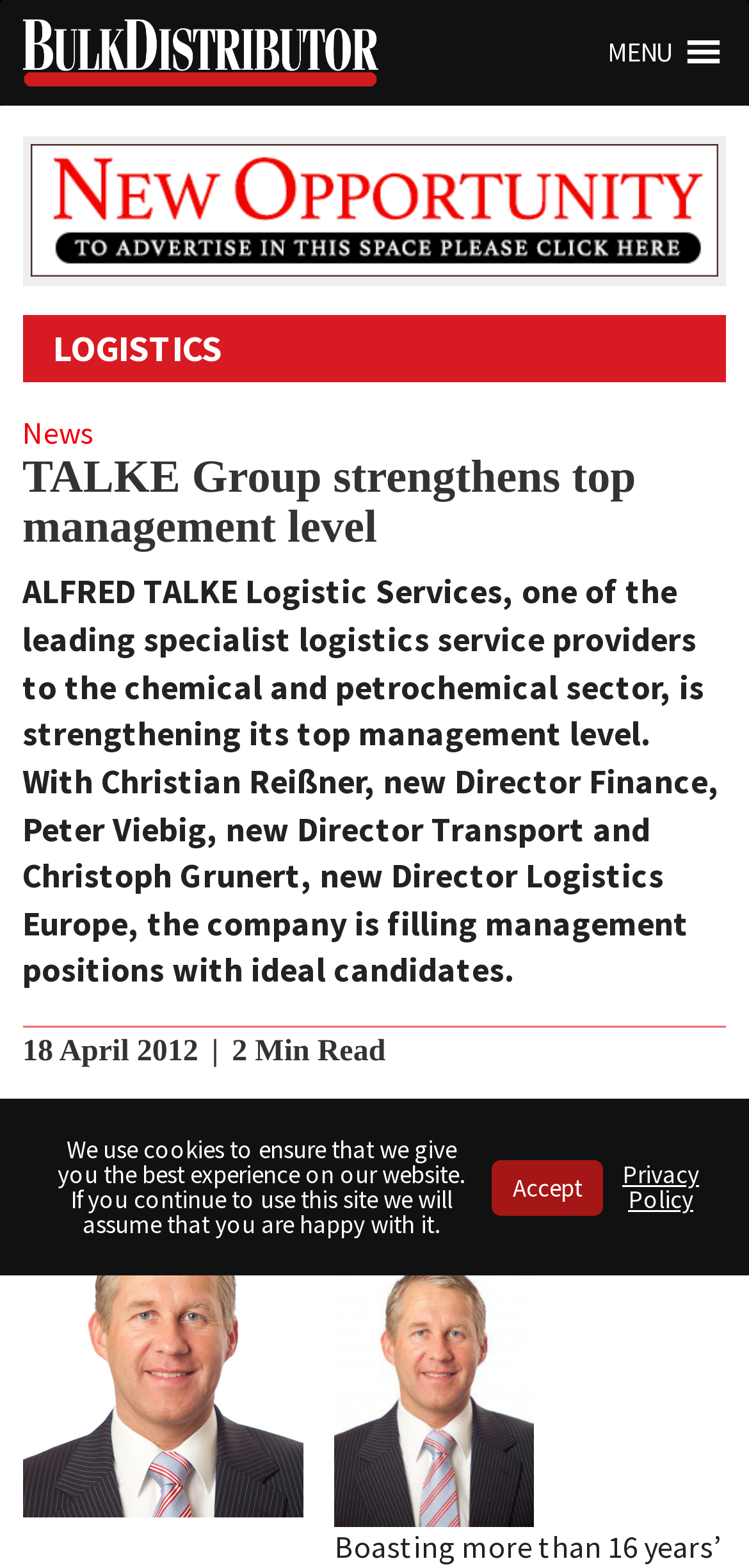What is the date of the news article?
Based on the image, answer the question in a detailed manner.

The date of the news article can be found in the time element, which is '18 April 2012'.